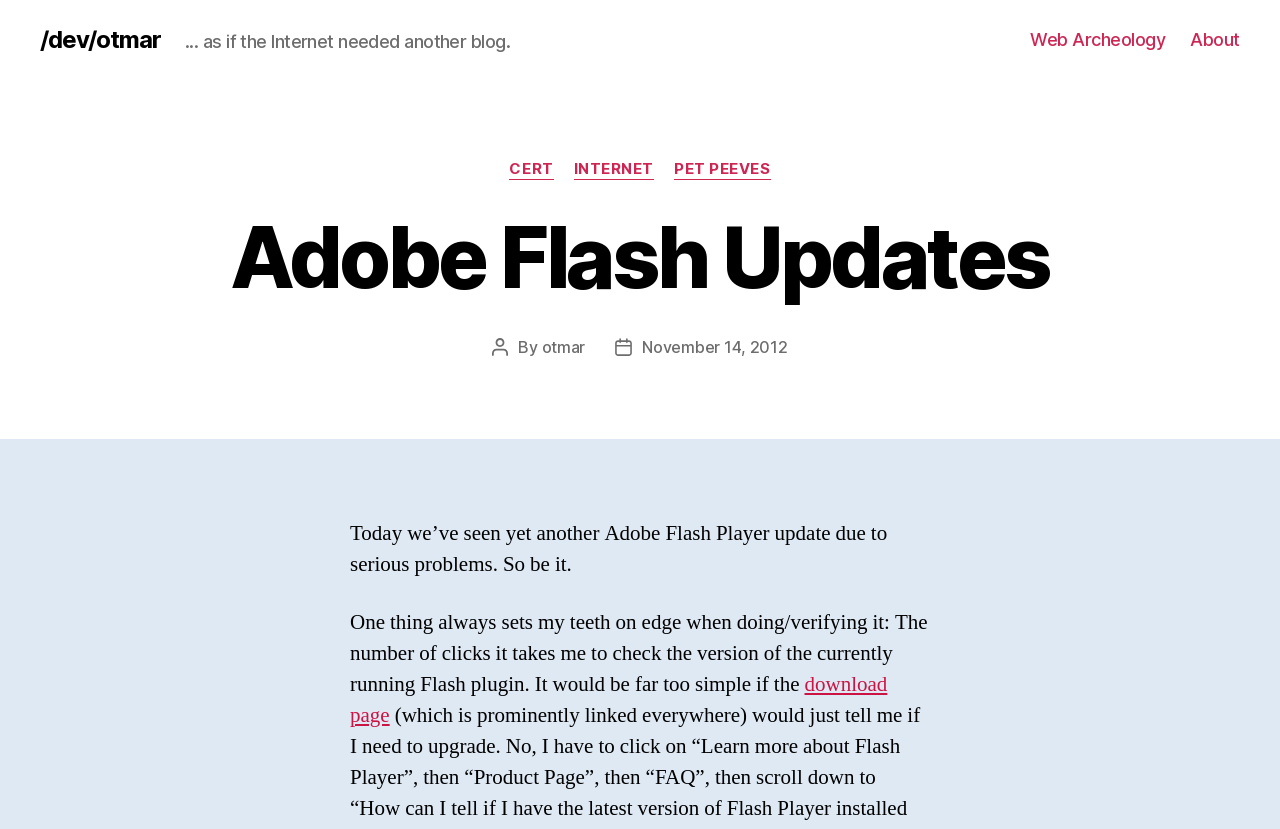Please specify the bounding box coordinates of the clickable region to carry out the following instruction: "check the categories". The coordinates should be four float numbers between 0 and 1, in the format [left, top, right, bottom].

[0.499, 0.18, 0.568, 0.205]